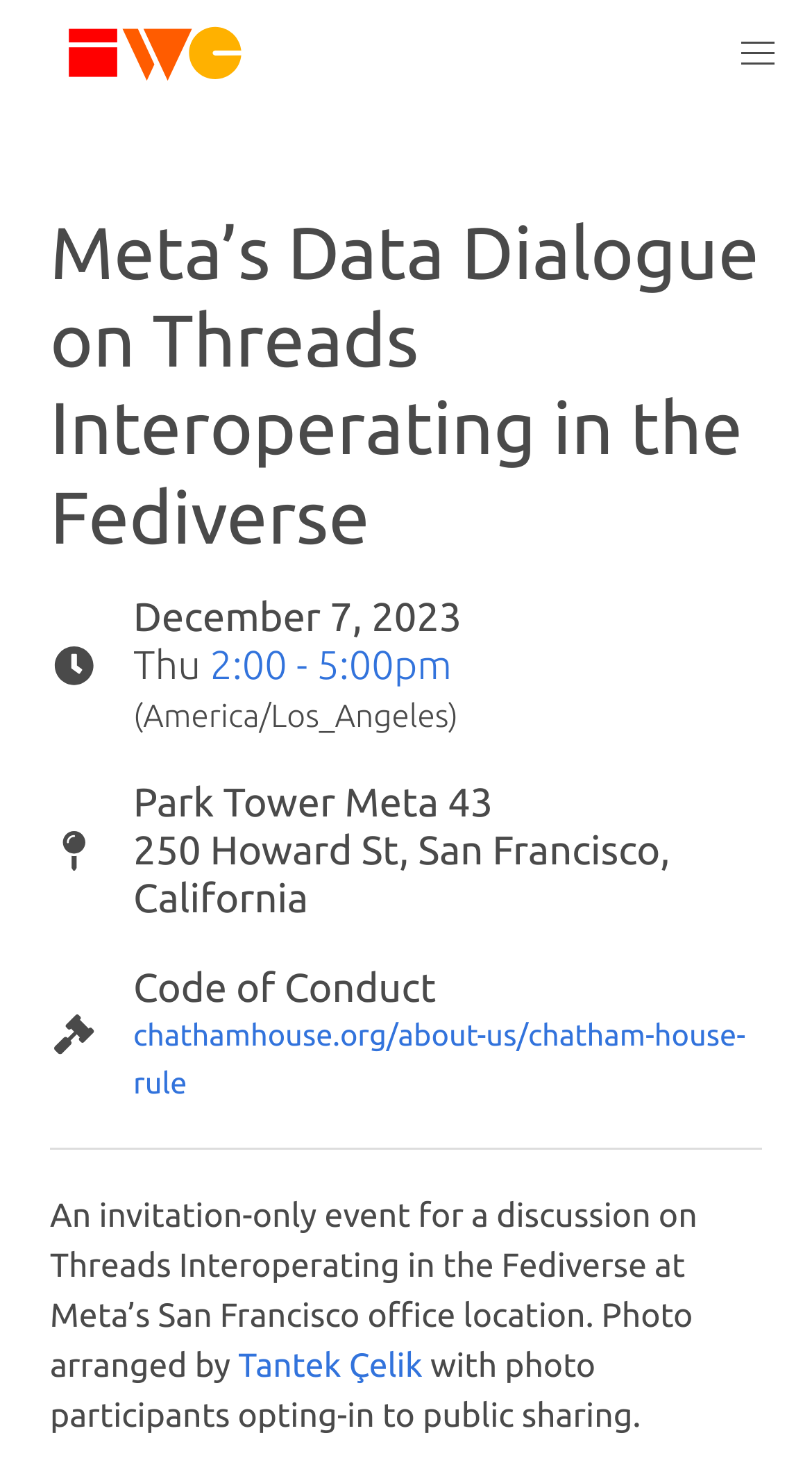Using the description: "aria-label="Search"", identify the bounding box of the corresponding UI element in the screenshot.

None